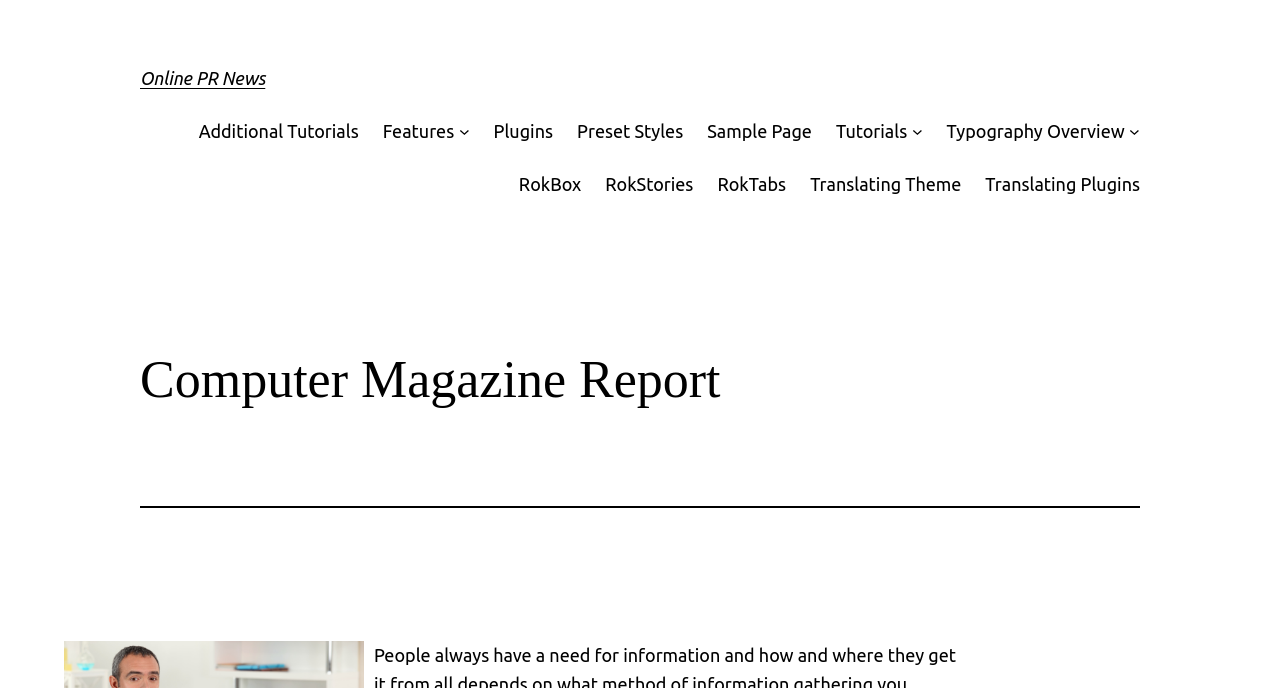Identify and provide the text content of the webpage's primary headline.

Online PR News